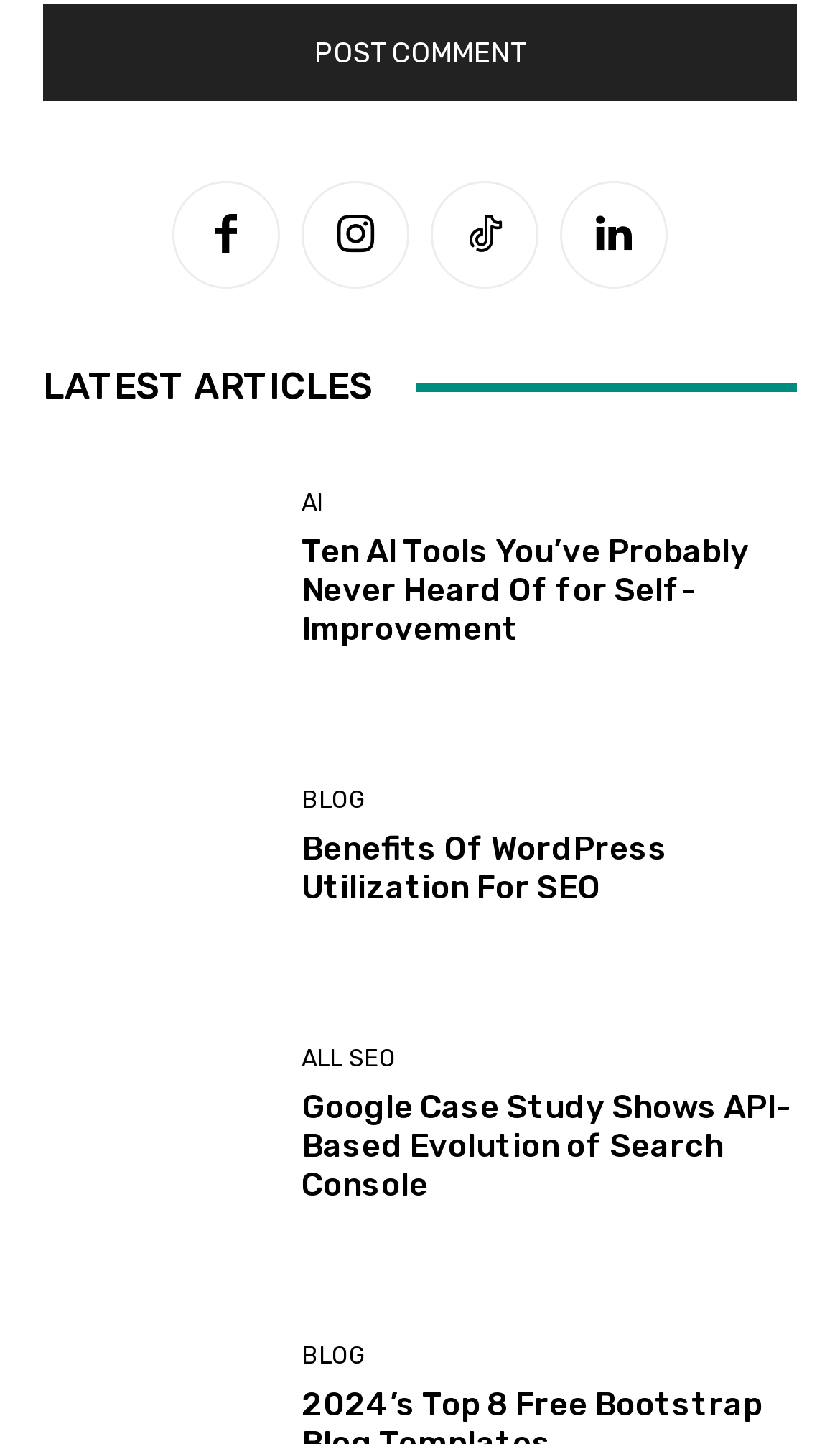Determine the bounding box coordinates of the target area to click to execute the following instruction: "Go to 'BLOG' page."

[0.359, 0.546, 0.436, 0.563]